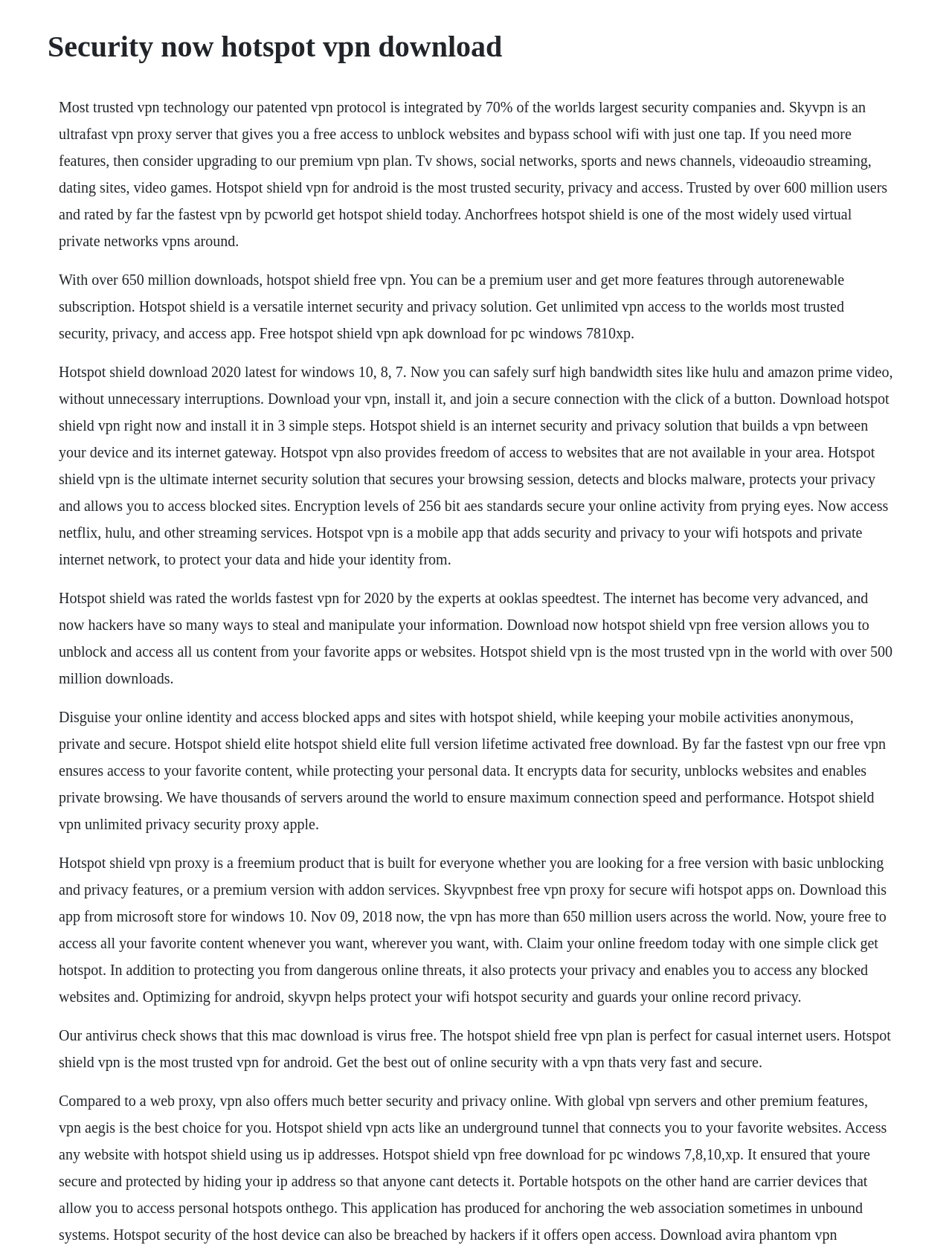Locate the heading on the webpage and return its text.

Security now hotspot vpn download